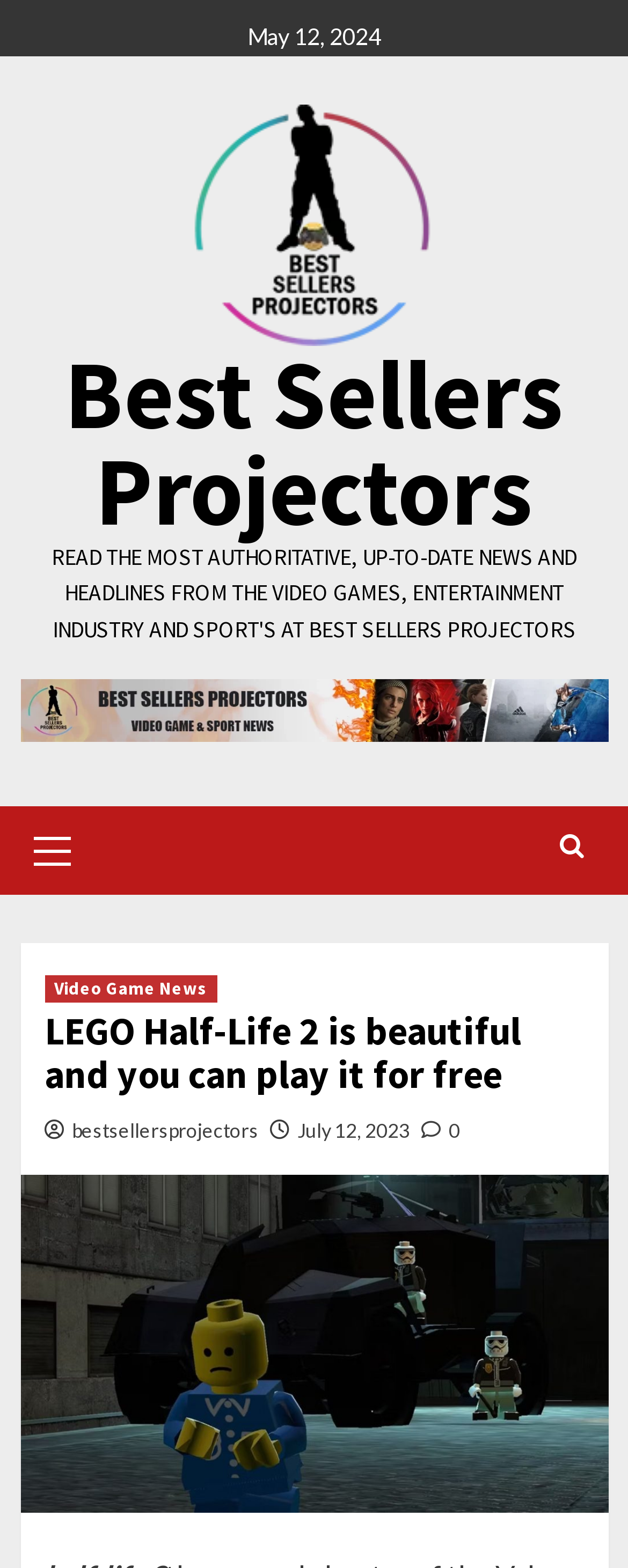How many images are there in the banner ads?
Carefully analyze the image and provide a detailed answer to the question.

I found the banner ads by looking at the link element with the text 'bestsellersprojectors banner Ads' and found one image element inside it.